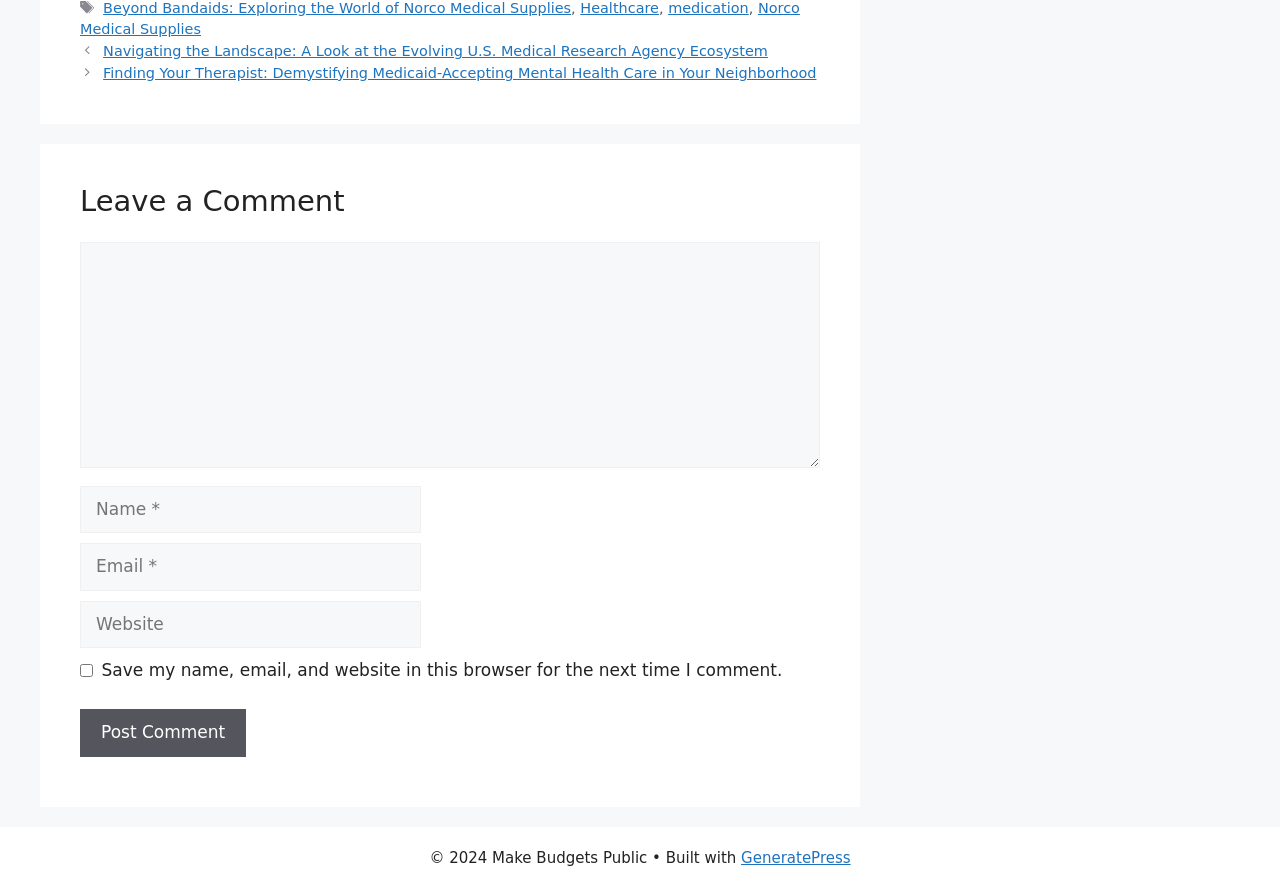Please identify the coordinates of the bounding box that should be clicked to fulfill this instruction: "Type your name".

[0.062, 0.546, 0.329, 0.6]